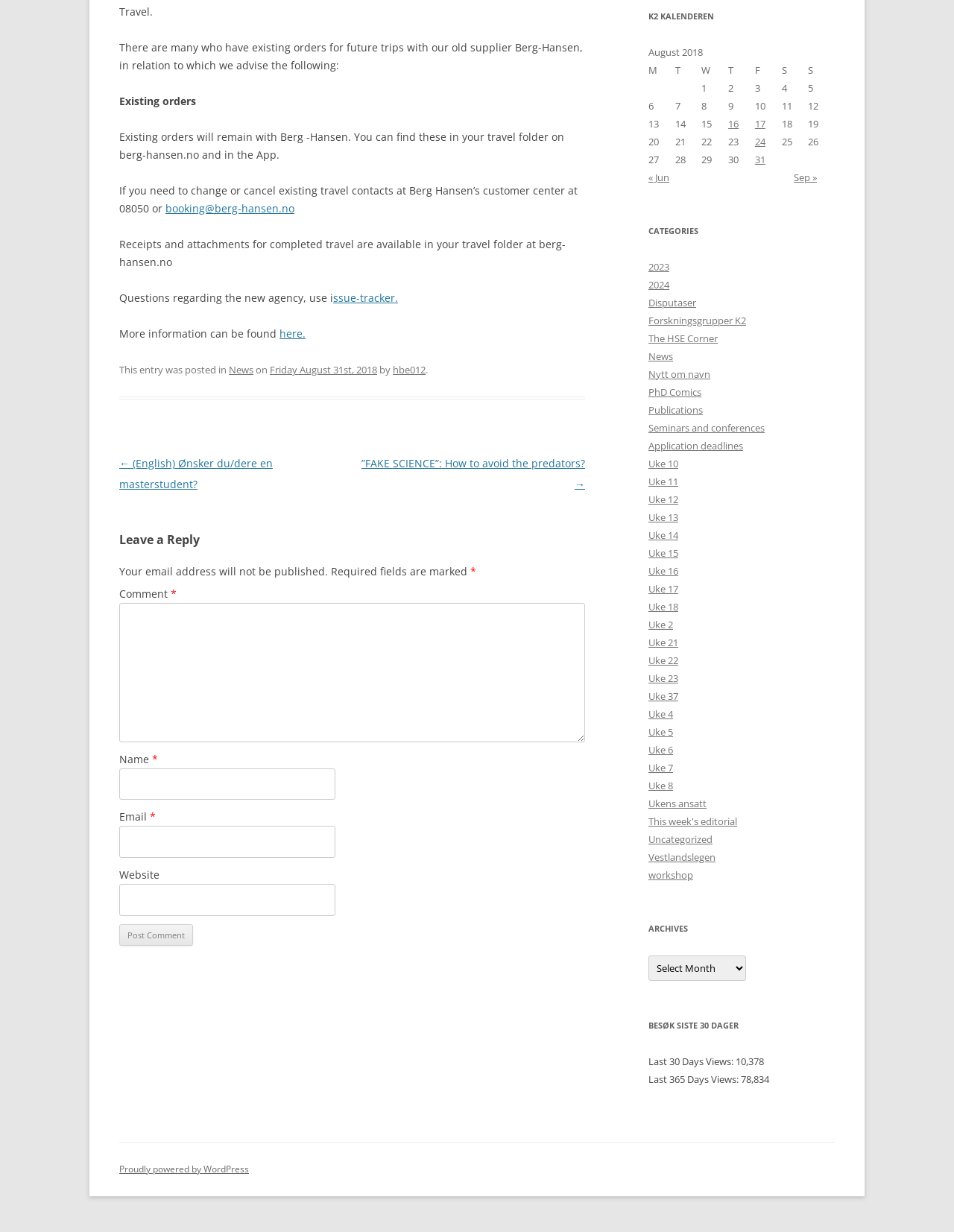Identify the bounding box for the described UI element: "parent_node: Email * aria-describedby="email-notes" name="email"".

[0.125, 0.671, 0.351, 0.696]